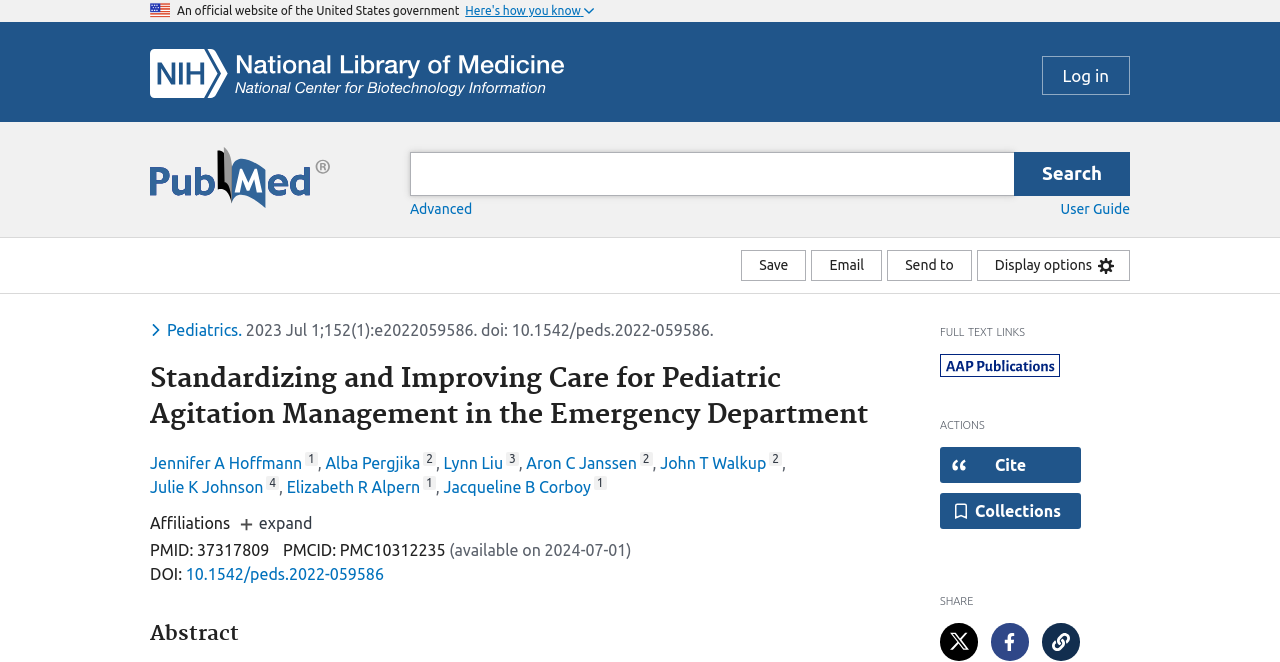Generate a thorough caption that explains the contents of the webpage.

This webpage is about a research article titled "Standardizing and Improving Care for Pediatric Agitation Management in the Emergency Department" on PubMed. At the top of the page, there is a header section with a U.S. flag icon, a button labeled "Here's how you know", and a search bar. Below the header, there is a navigation section with links to "Log in", "Pubmed Logo", and "Advanced". 

On the left side of the page, there is a sidebar with buttons for "Save", "Email", "Send to", and "Display options". Below the sidebar, there are headings for "full text links", "actions", and "share". Under the "actions" heading, there are buttons for citing the article, saving it to MyNCBI collections, and sharing it on Twitter or Facebook.

The main content of the page is the article's metadata, including the title, authors, journal information, and publication date. The authors' names are listed with superscript numbers corresponding to their affiliations. There is also a section for the article's abstract, which is not provided in the accessibility tree.

At the bottom of the page, there are links to the article's PMID and PMCID, as well as a button to expand the author affiliations. Overall, the page is organized into clear sections, making it easy to navigate and find specific information about the article.